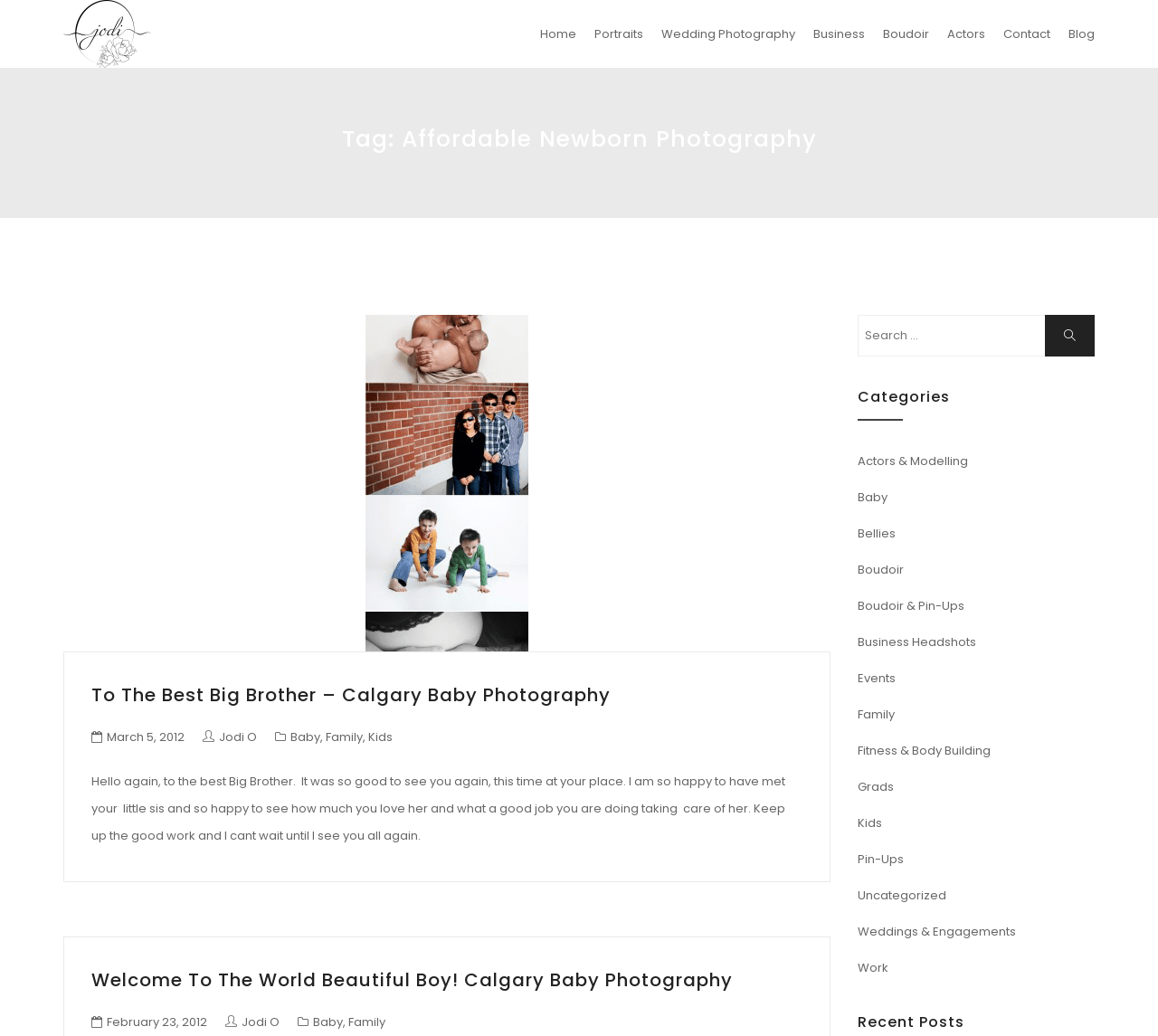Return the bounding box coordinates of the UI element that corresponds to this description: "Jodi O". The coordinates must be given as four float numbers in the range of 0 and 1, [left, top, right, bottom].

[0.175, 0.703, 0.222, 0.72]